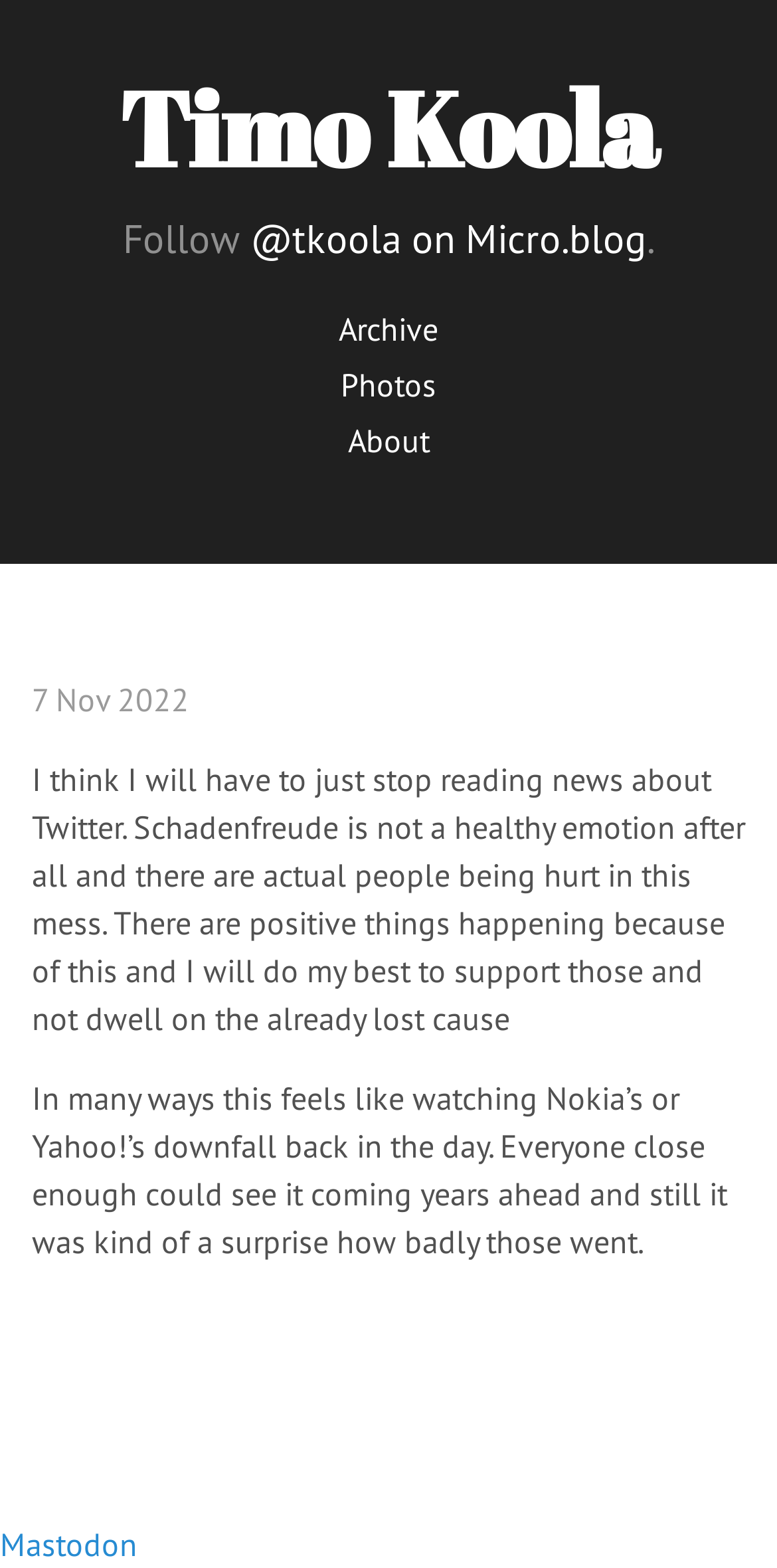Please provide a brief answer to the question using only one word or phrase: 
How many links are there on the page?

6